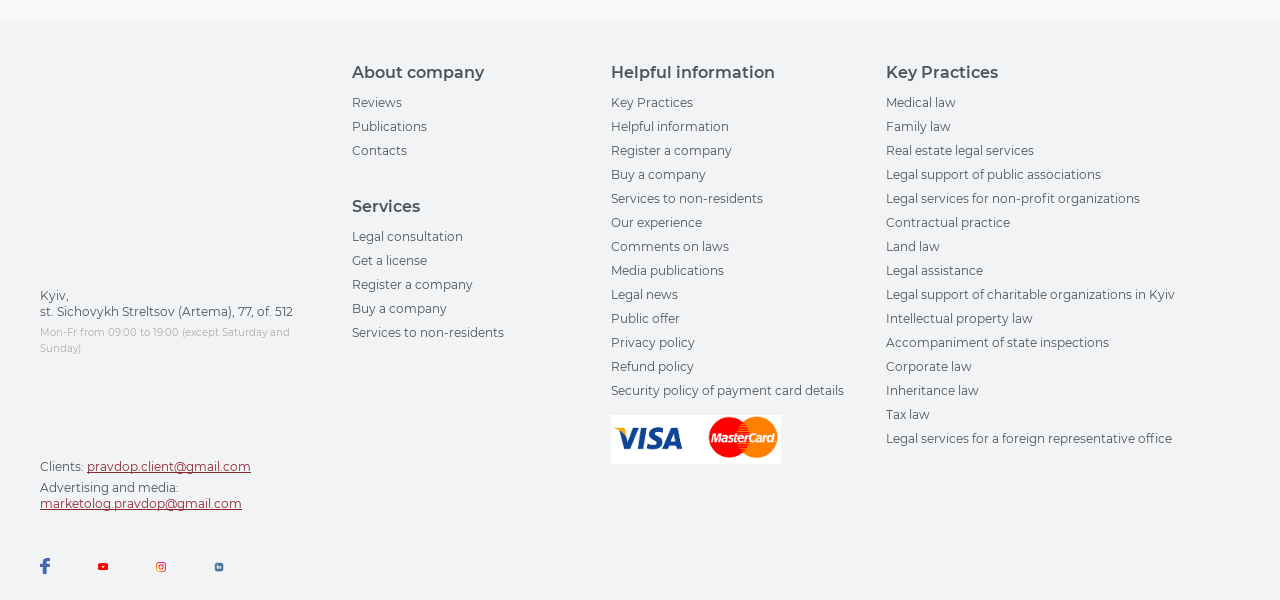What are the working hours of the company?
Based on the screenshot, respond with a single word or phrase.

Mon-Fr from 09:00 to 19:00